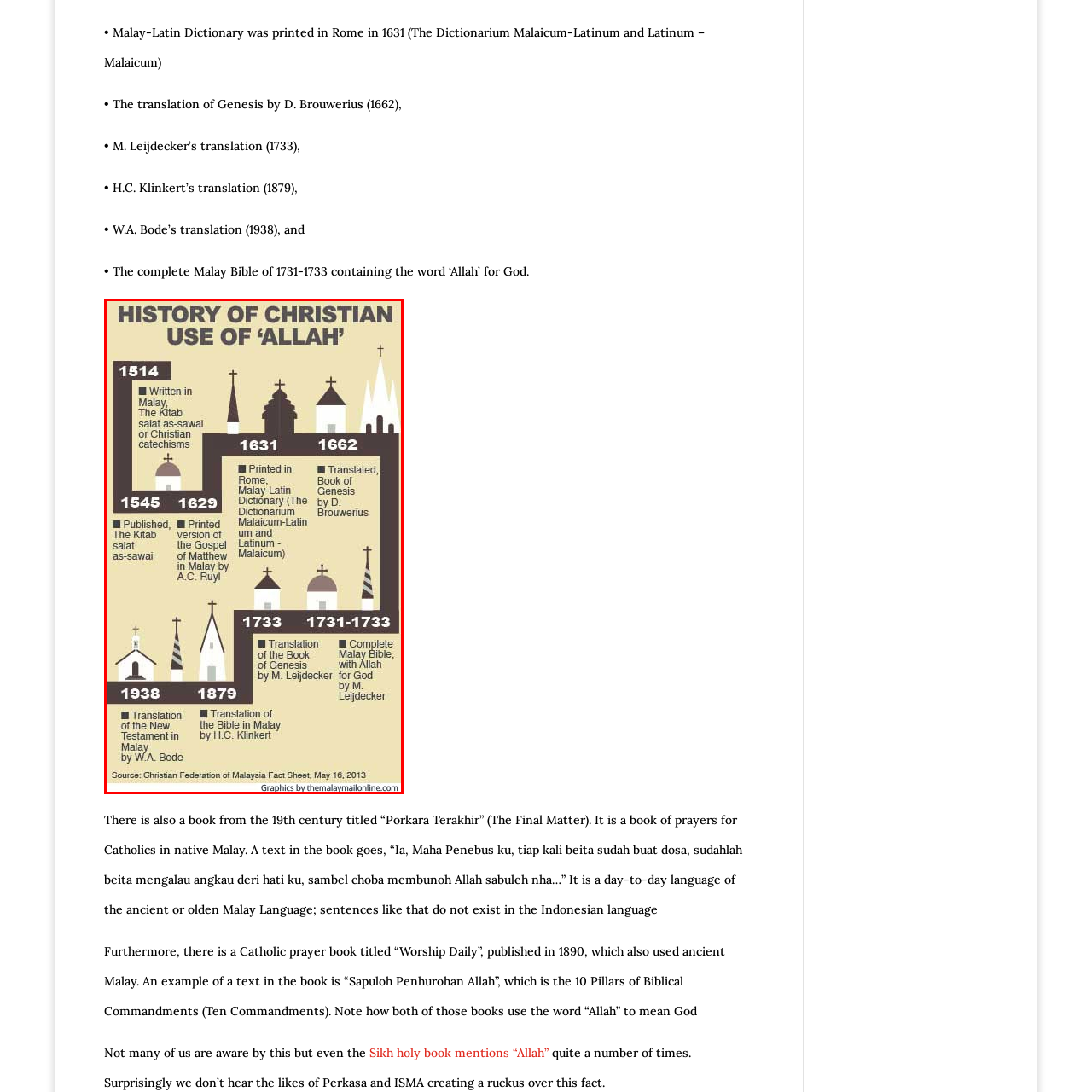Please examine the section highlighted with a blue border and provide a thorough response to the following question based on the visual information: 
In what year was the Malay-Latin Dictionary printed in Rome?

According to the caption, the Malay-Latin Dictionary was printed in Rome in 1631, which is one of the key events highlighted in the timeline.